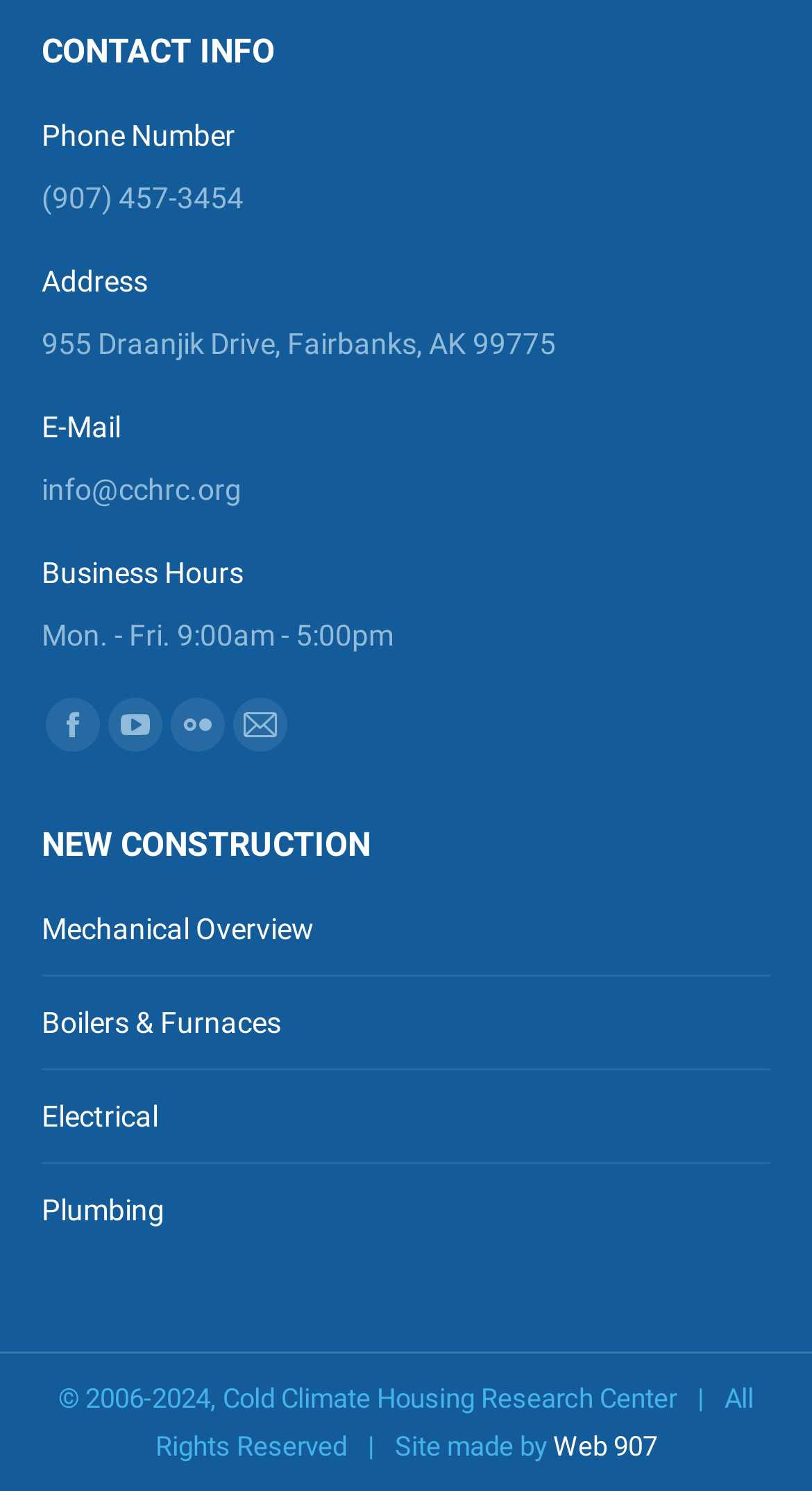Provide a brief response in the form of a single word or phrase:
Who made the website of the Cold Climate Housing Research Center?

Web 907